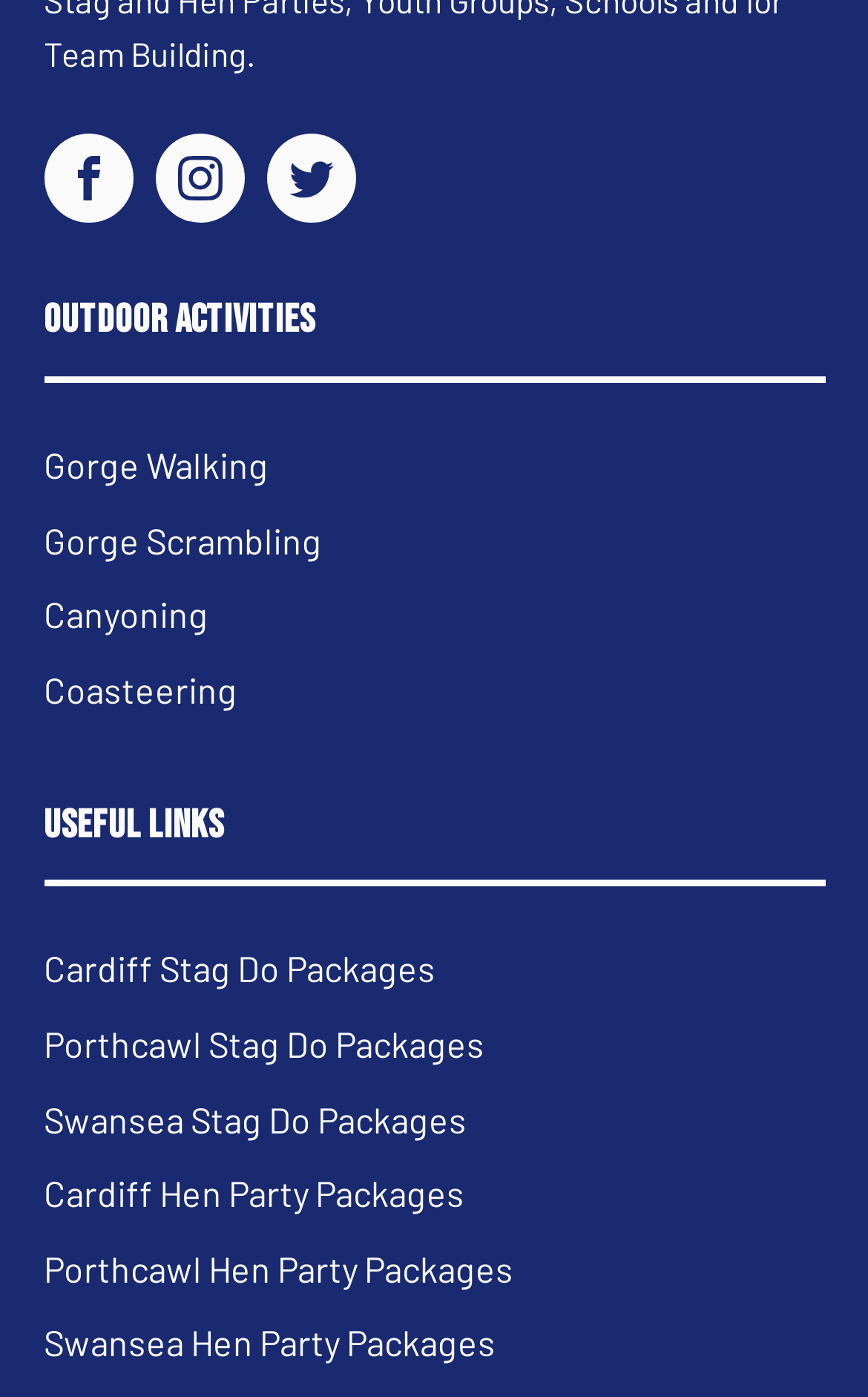Locate the bounding box coordinates of the element that should be clicked to fulfill the instruction: "Visit Facebook".

[0.05, 0.096, 0.153, 0.16]